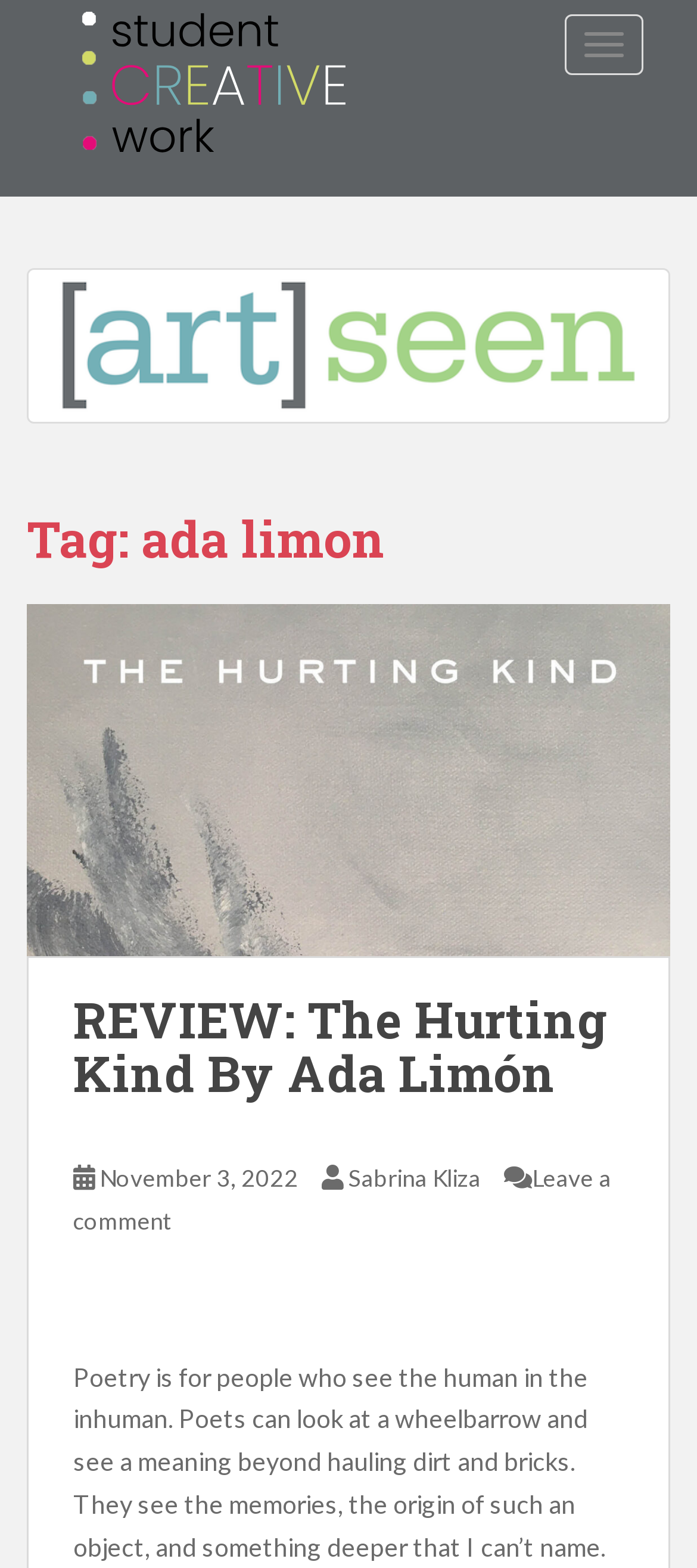Who is the author of the article?
Refer to the screenshot and answer in one word or phrase.

Ada Limón